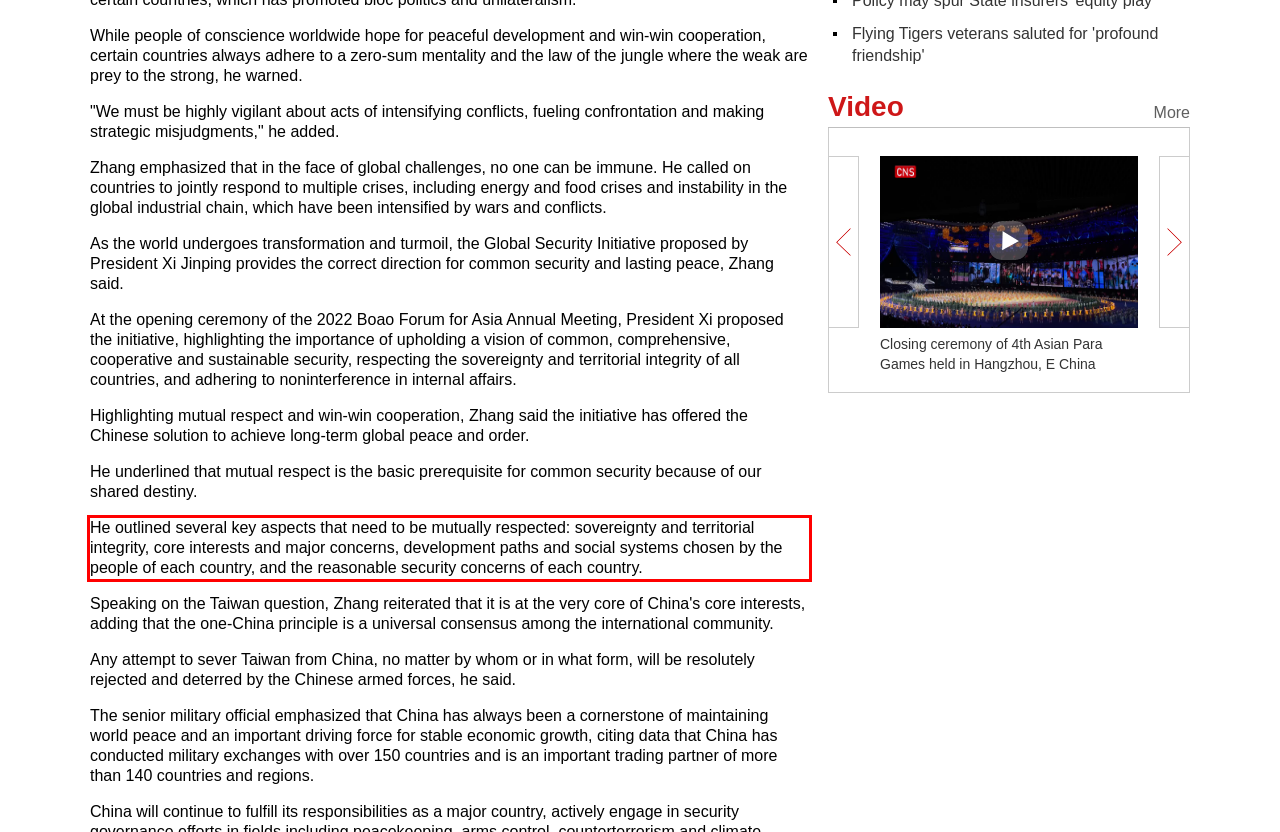Using the provided screenshot of a webpage, recognize and generate the text found within the red rectangle bounding box.

He outlined several key aspects that need to be mutually respected: sovereignty and territorial integrity, core interests and major concerns, development paths and social systems chosen by the people of each country, and the reasonable security concerns of each country.